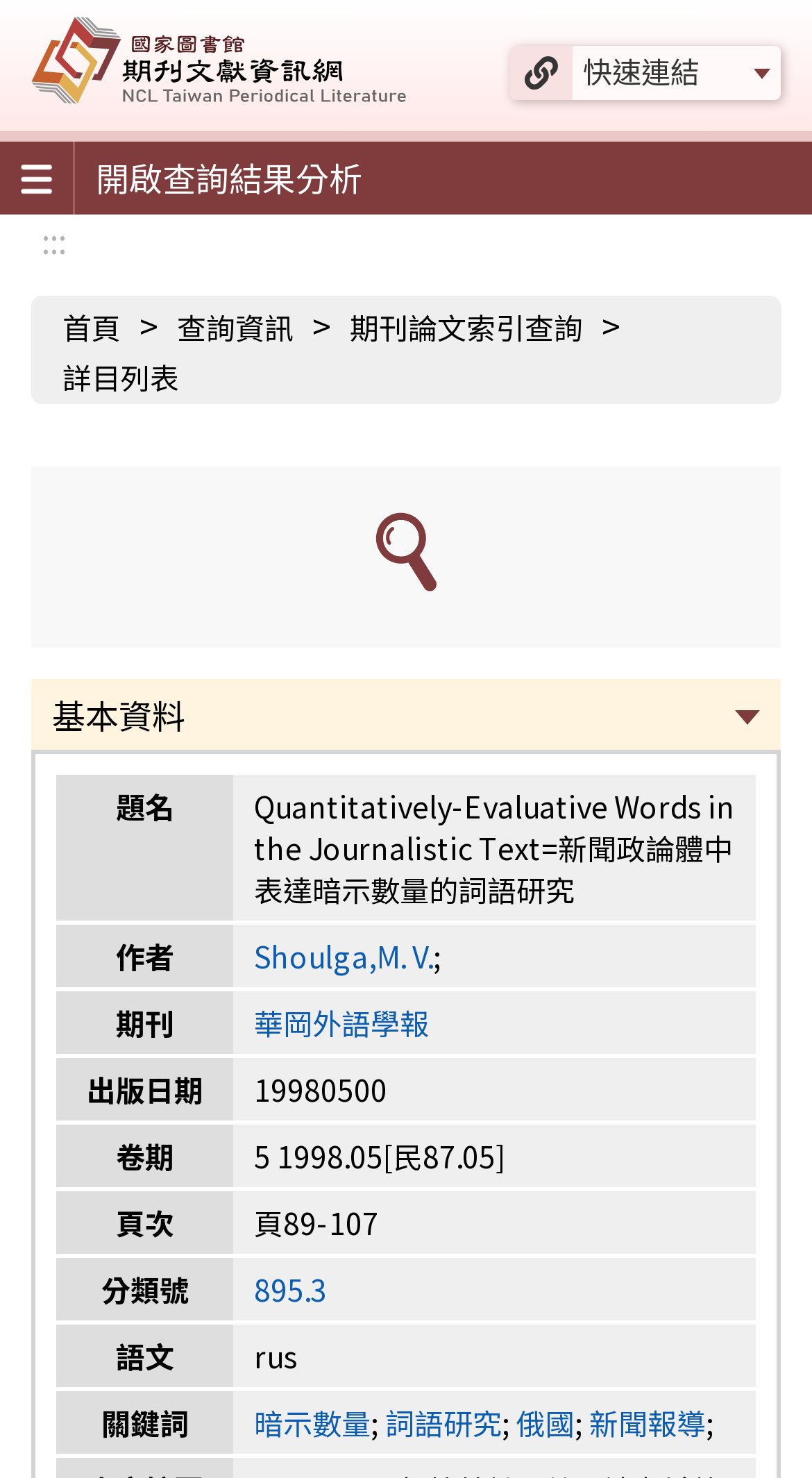Kindly determine the bounding box coordinates for the area that needs to be clicked to execute this instruction: "Click the '快速連結' link".

[0.705, 0.031, 0.962, 0.067]